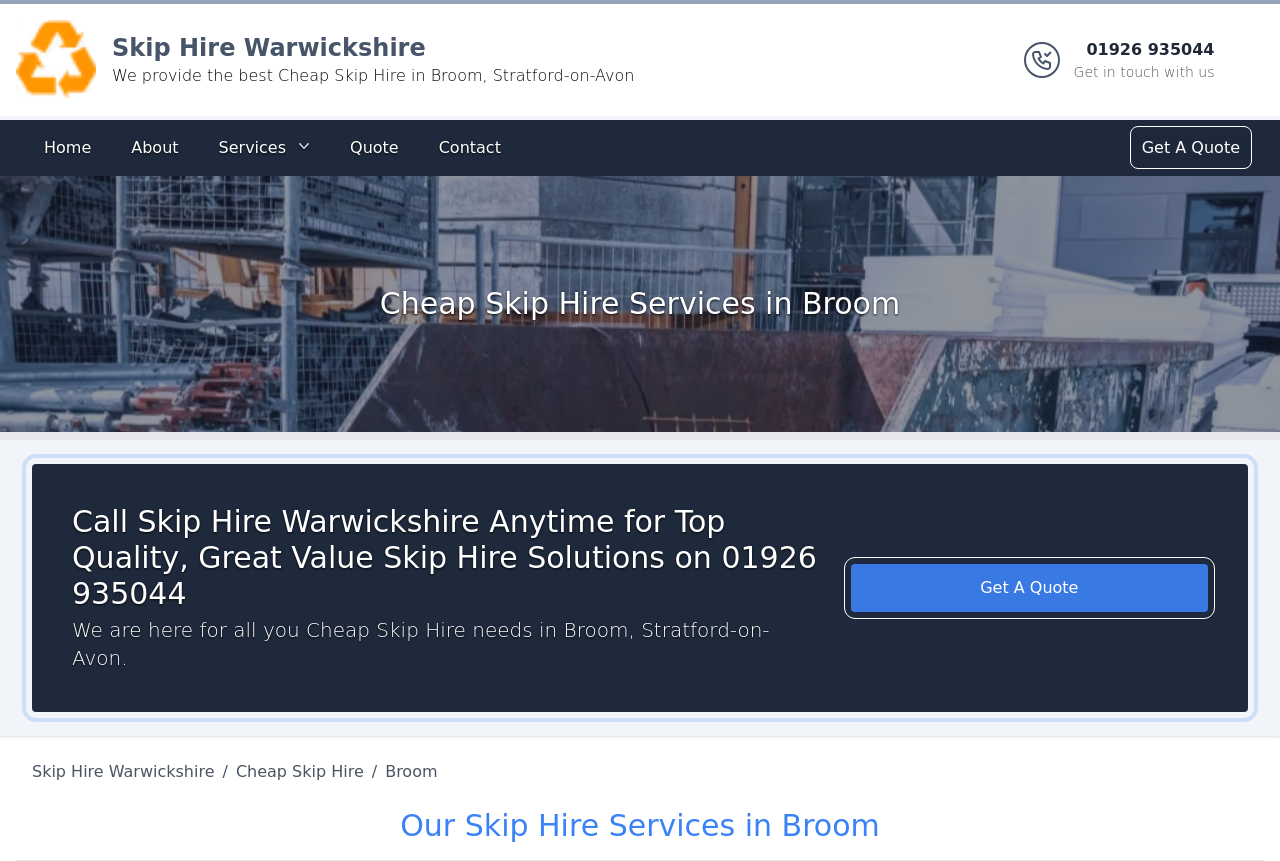Use a single word or phrase to answer the question:
What can you do on this website?

Get a quote